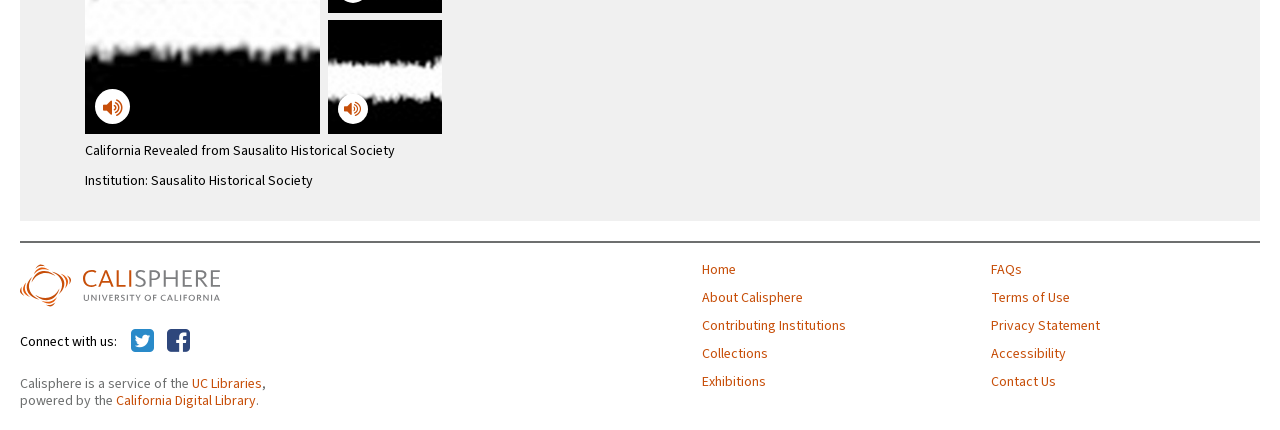Mark the bounding box of the element that matches the following description: "Collections".

[0.548, 0.807, 0.759, 0.84]